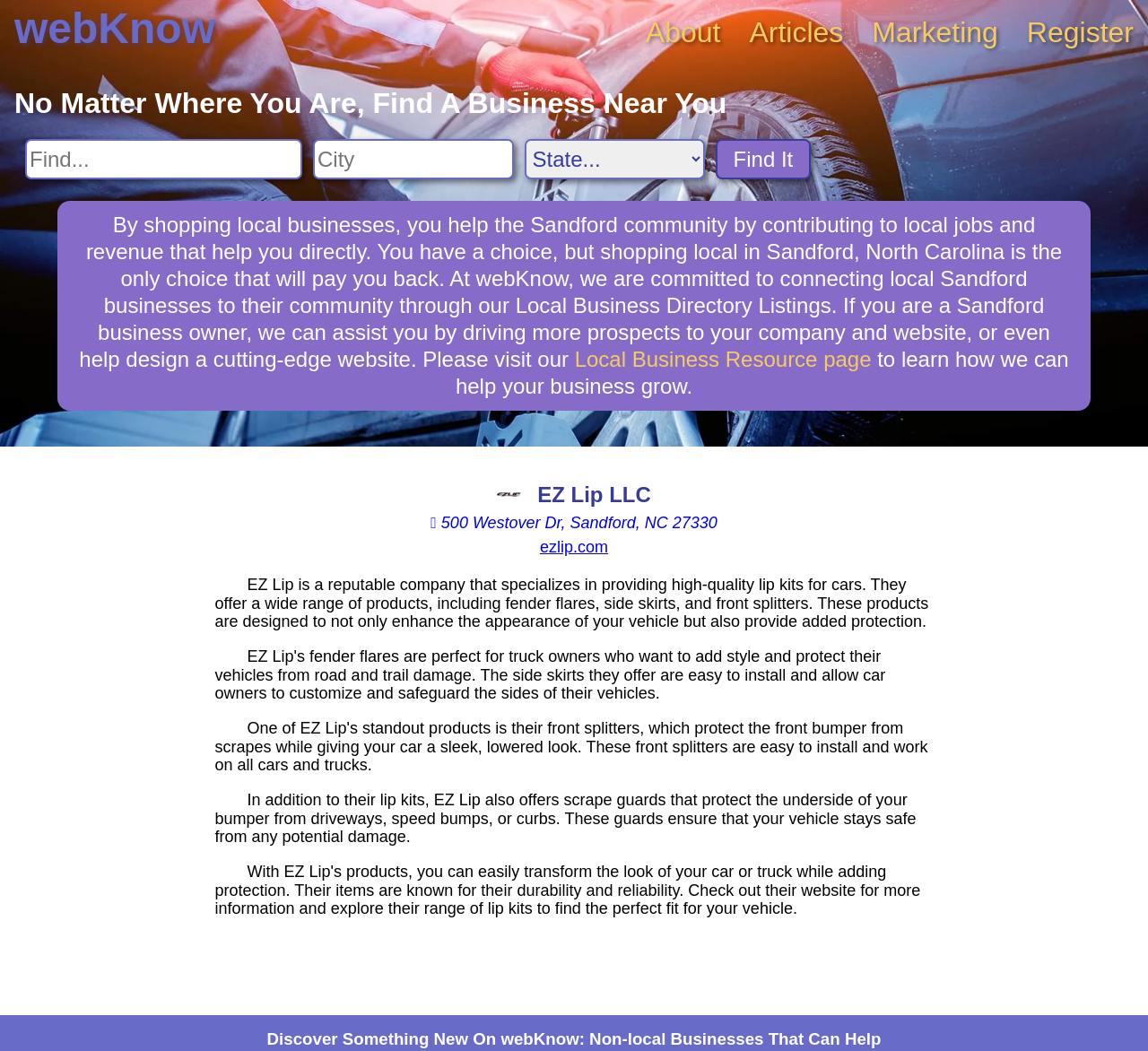Identify the bounding box for the described UI element. Provide the coordinates in (top-left x, top-left y, bottom-right x, bottom-right y) format with values ranging from 0 to 1: About

[0.562, 0.016, 0.628, 0.047]